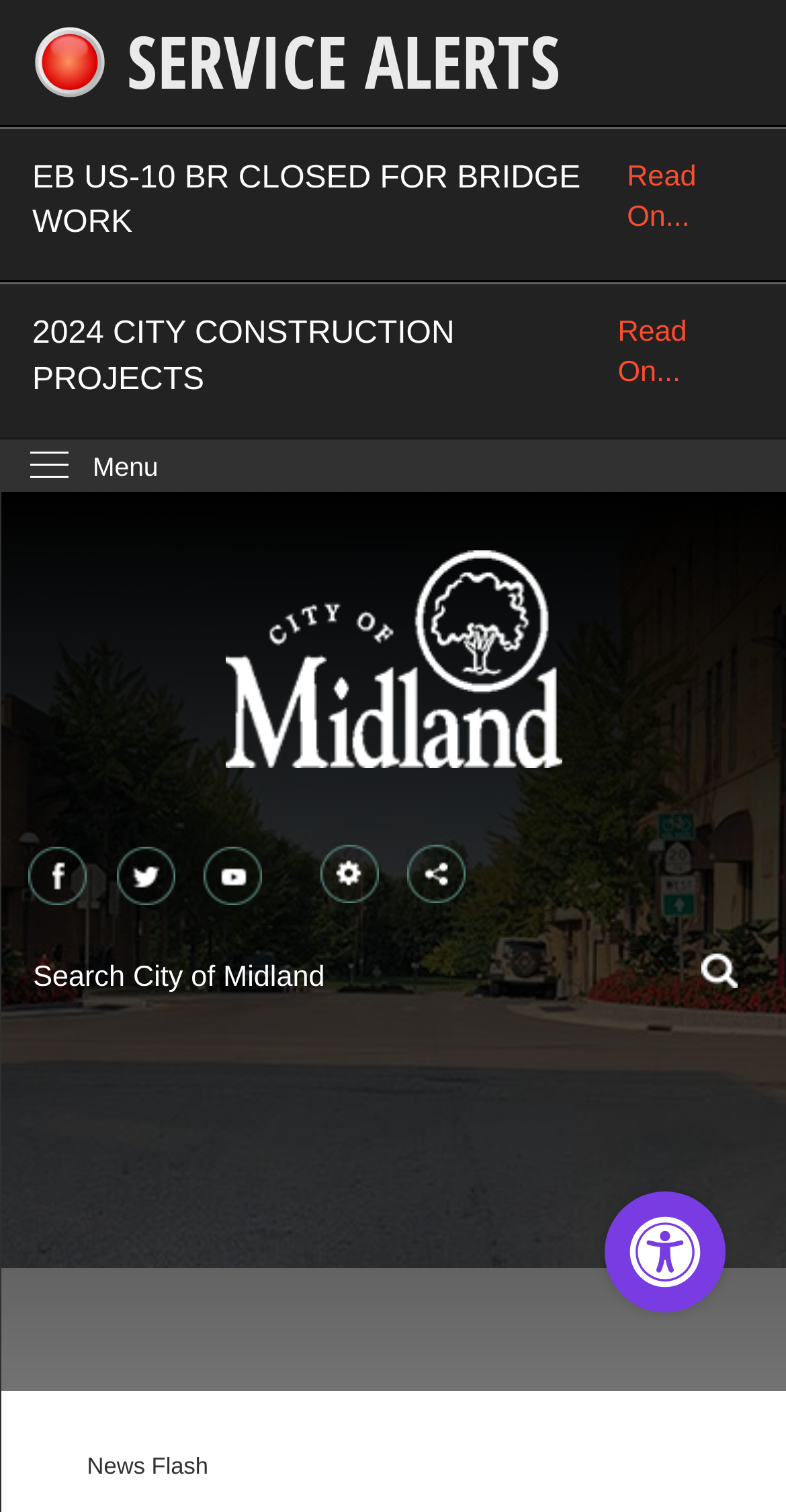How many emergency alerts are displayed?
Please use the image to deliver a detailed and complete answer.

I looked at the emergency alerts section and found two alerts: 'EB US-10 BR CLOSED FOR BRIDGE WORK' and '2024 CITY CONSTRUCTION PROJECTS'. These alerts are displayed prominently and have 'Read On...' links, indicating that they are important notifications.